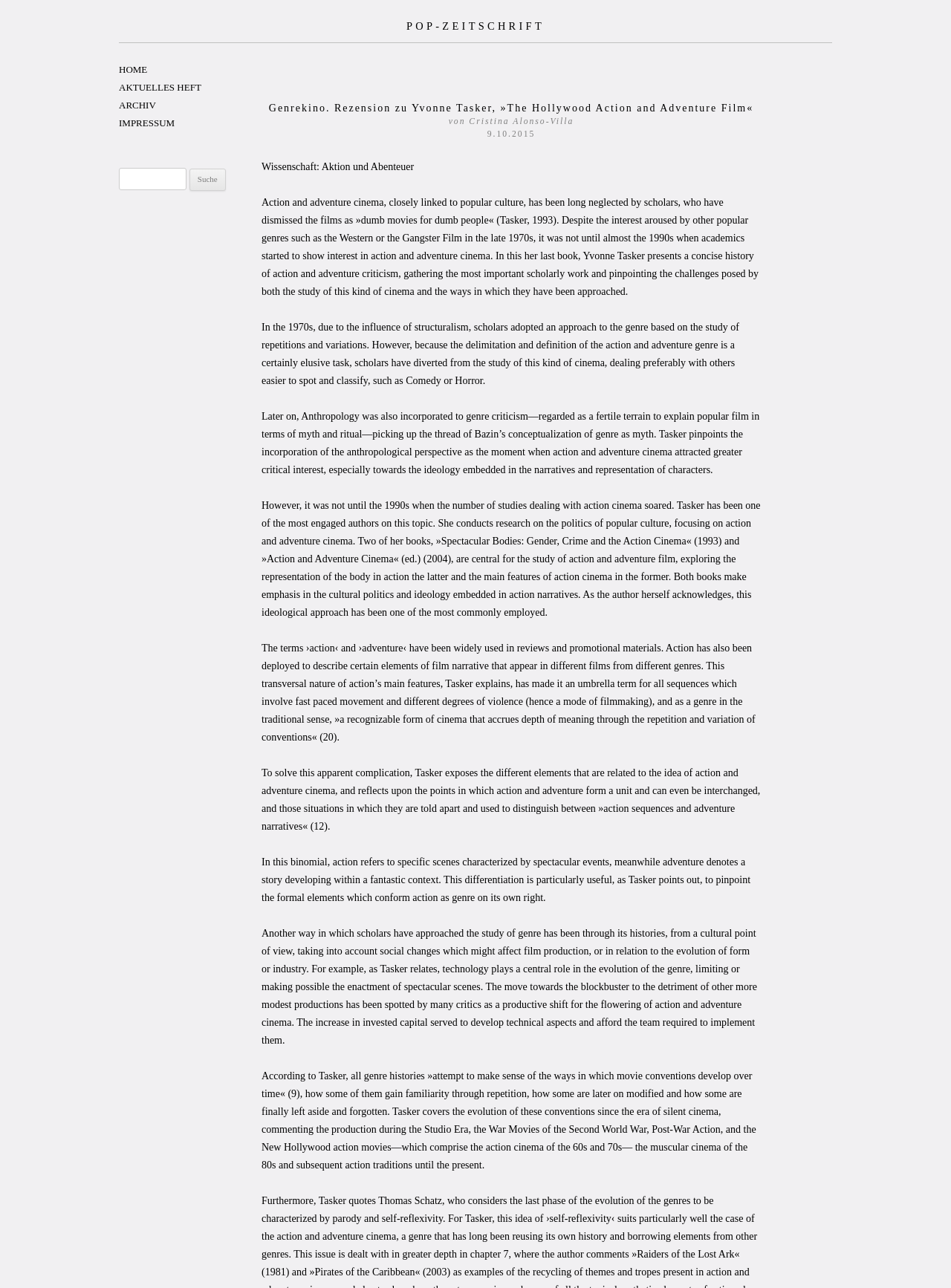Generate a comprehensive description of the contents of the webpage.

The webpage is a review of Yvonne Tasker's book "The Hollywood Action and Adventure Film" by Cristina Alonso-Villa, published on October 9, 2015, on the online magazine POP-ZEITSCHRIFT. 

At the top of the page, there is a heading "POP-ZEITSCHRIFT" with a link to the magazine's homepage. Below it, there is a header with the title of the review, "Genrekino. Rezension zu Yvonne Tasker, »The Hollywood Action and Adventure Film« von Cristina Alonso-Villa 9.10.2015". 

On the left side of the page, there are five links: "HOME", "AKTUELLES HEFT", "ARCHIV", and "IMPRESSUM", which are likely navigation links to other sections of the magazine. Below these links, there is a search bar with a text box and a "Suche" (Search) button.

The main content of the page is a lengthy review of Tasker's book, divided into several paragraphs. The review discusses the history of action and adventure cinema, its cultural significance, and how scholars have approached the study of this genre. It also summarizes Tasker's contributions to the field, including her books "Spectacular Bodies: Gender, Crime and the Action Cinema" and "Action and Adventure Cinema". The review is written in a formal and academic tone, suggesting that the target audience is likely scholars or students of film studies.